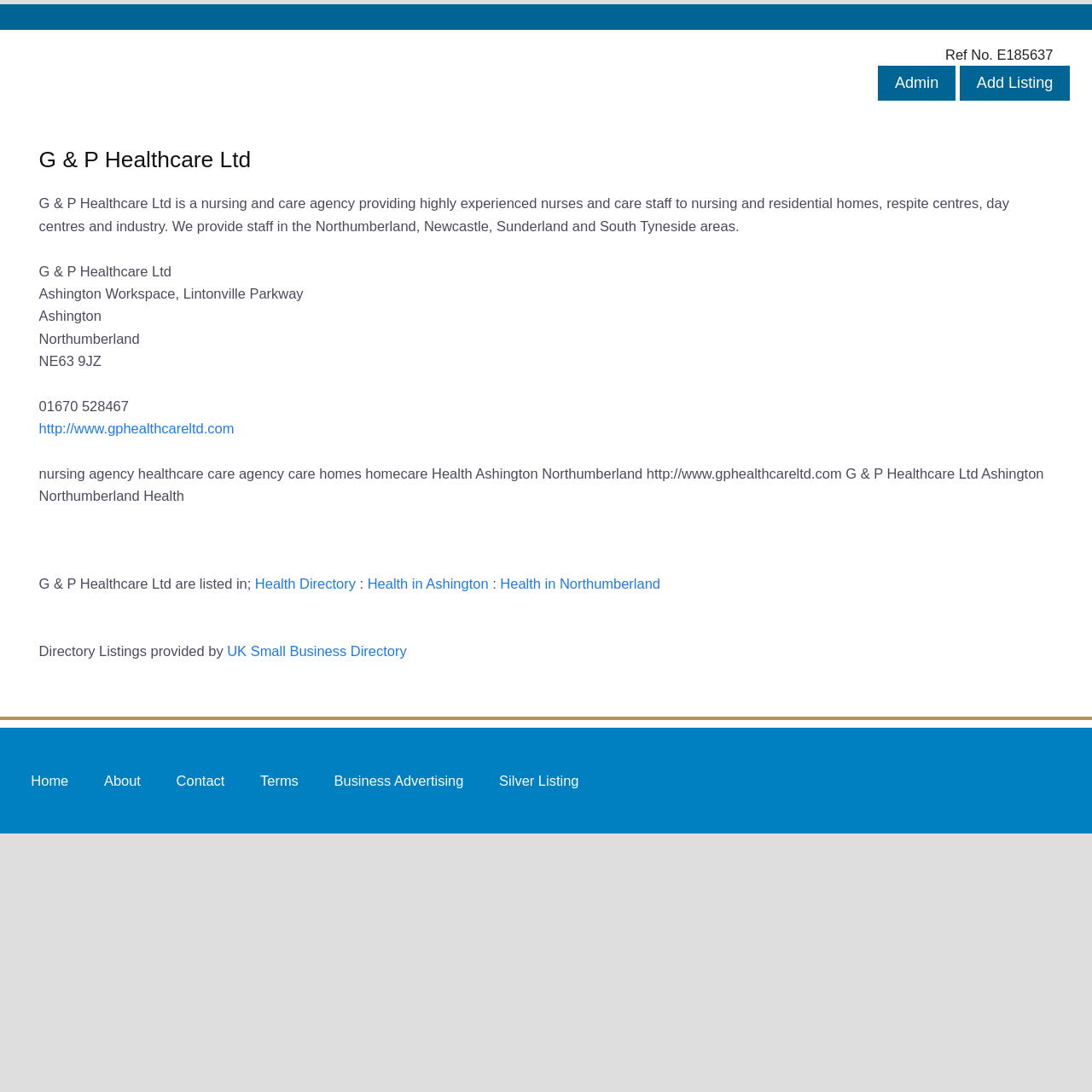Determine the bounding box coordinates for the element that should be clicked to follow this instruction: "Go to the Home page". The coordinates should be given as four float numbers between 0 and 1, in the format [left, top, right, bottom].

[0.019, 0.697, 0.072, 0.731]